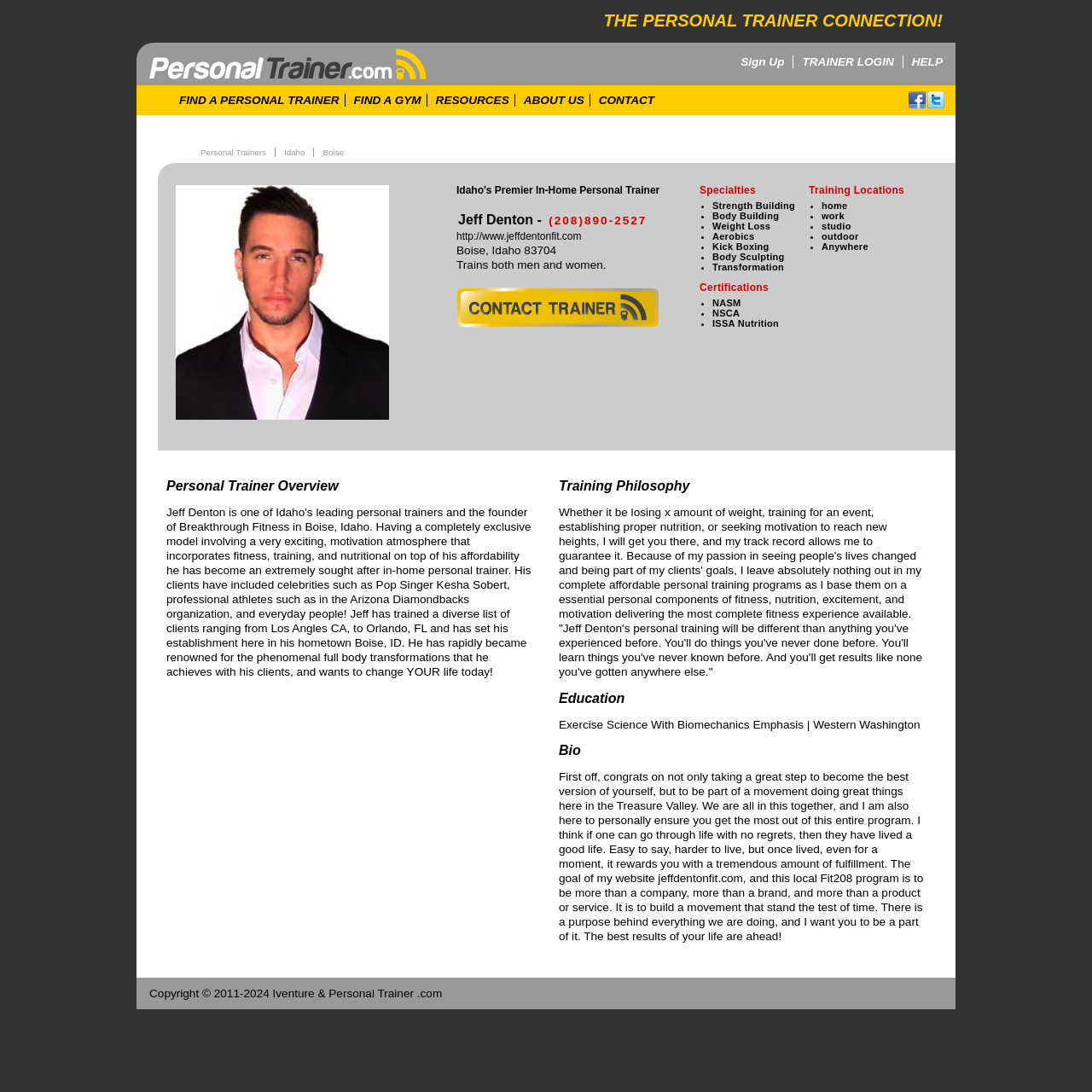Carefully examine the image and provide an in-depth answer to the question: Where can the personal trainer provide training?

The training locations are listed in the 'Training Locations' section, which includes 'home', 'work', 'studio', 'outdoor', and 'anywhere'.